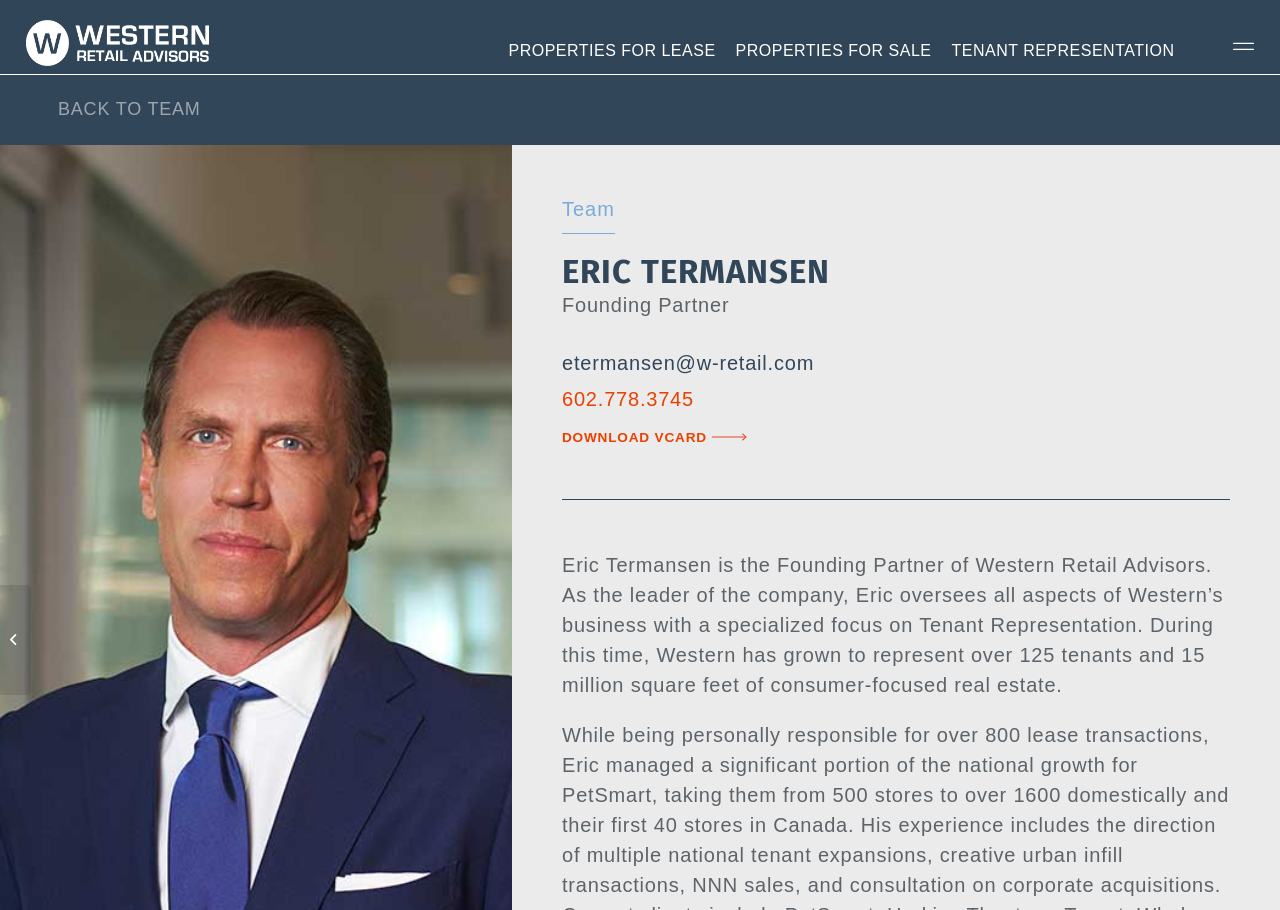Based on the element description, predict the bounding box coordinates (top-left x, top-left y, bottom-right x, bottom-right y) for the UI element in the screenshot: BACK TO TEAM

[0.031, 0.104, 0.171, 0.137]